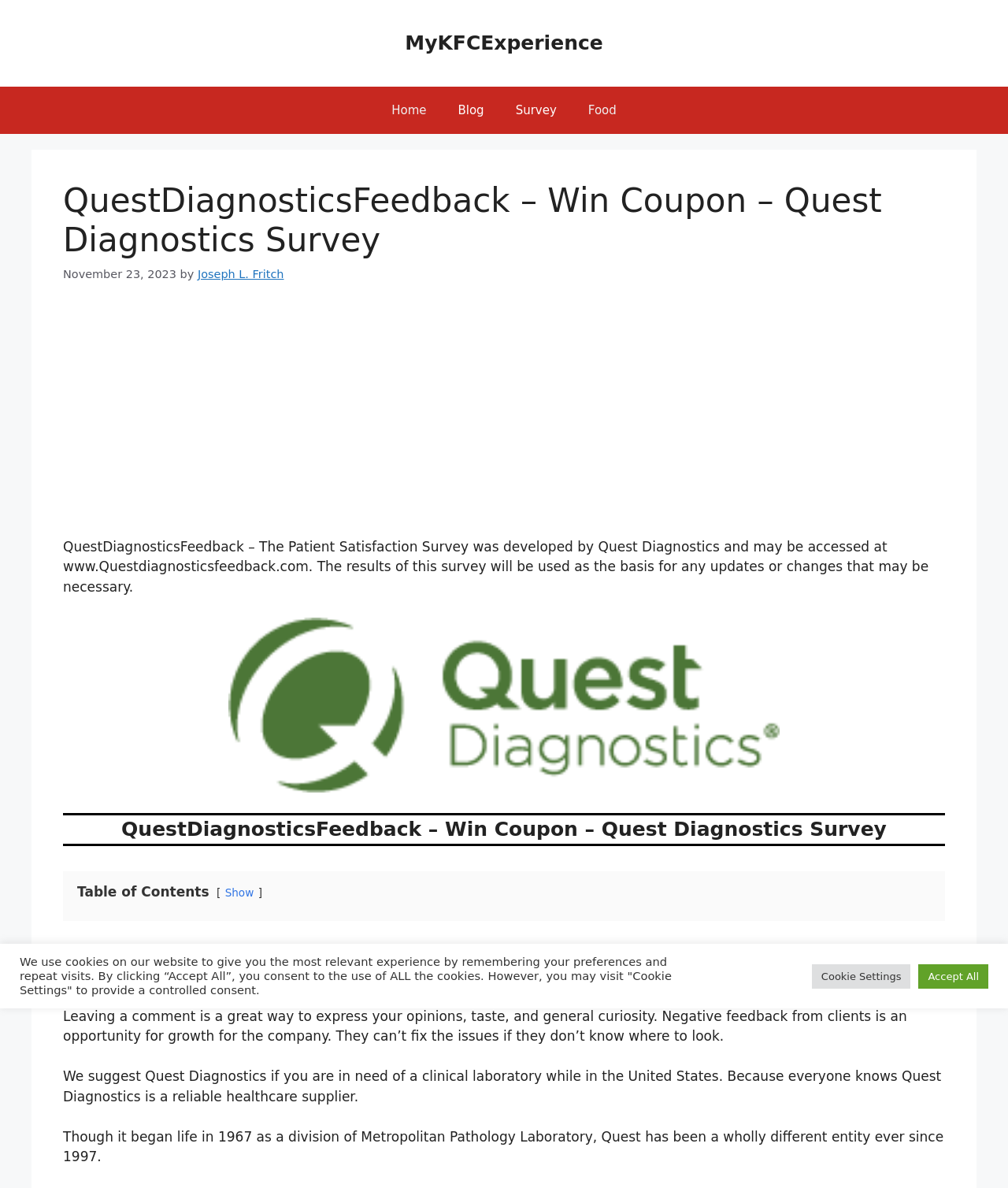Given the element description: "Show", predict the bounding box coordinates of the UI element it refers to, using four float numbers between 0 and 1, i.e., [left, top, right, bottom].

[0.223, 0.746, 0.252, 0.756]